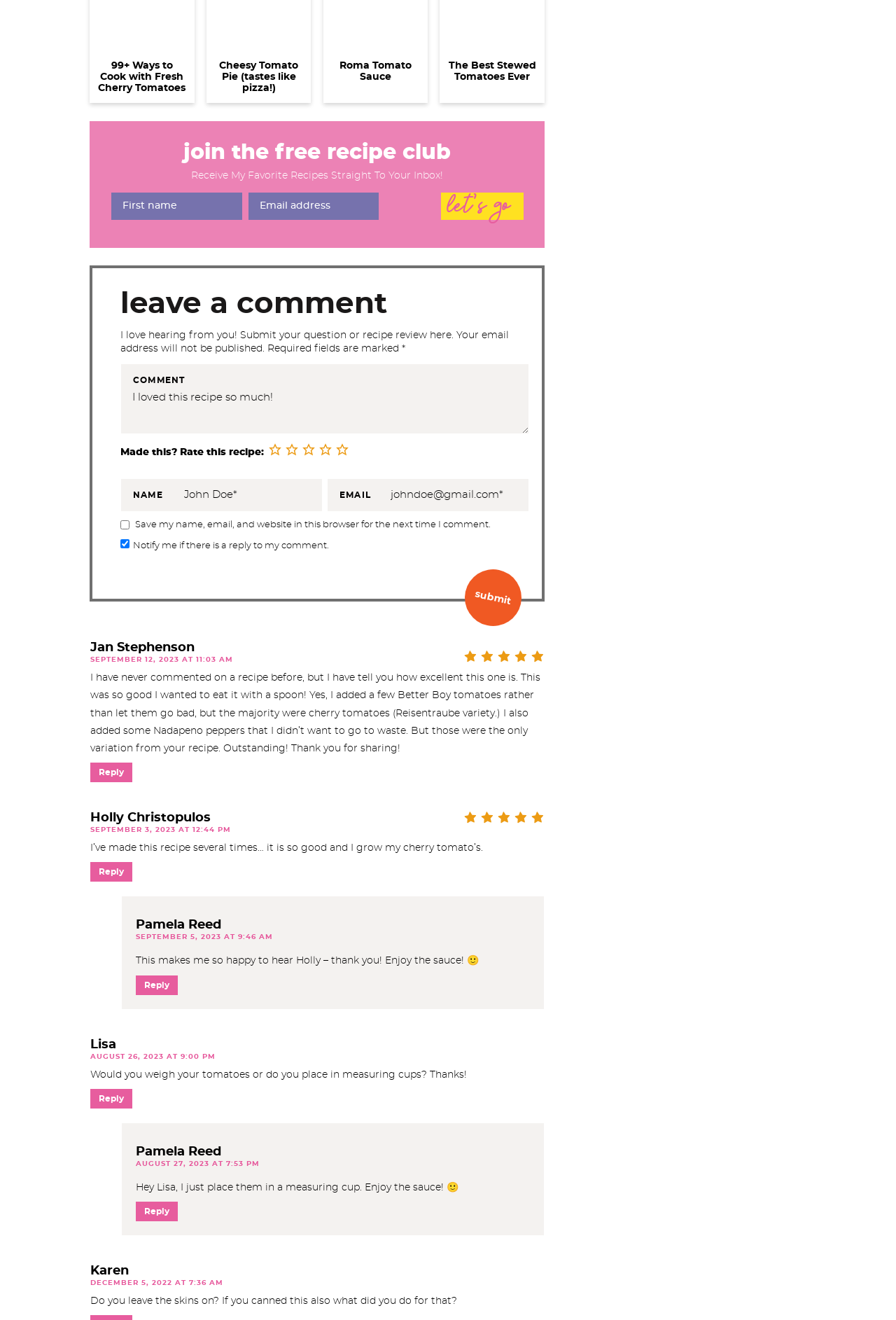Please locate the bounding box coordinates of the element's region that needs to be clicked to follow the instruction: "Reply to Jan Stephenson's comment". The bounding box coordinates should be provided as four float numbers between 0 and 1, i.e., [left, top, right, bottom].

[0.101, 0.578, 0.148, 0.593]